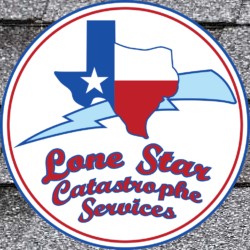Thoroughly describe the content and context of the image.

The image features the logo of Lone Star Catastrophe Services, Inc., prominently showcasing a circular design. At its center, the logo features a silhouette of the state of Texas, adorned with the Texas flag colors—blue, white, and red—with a star emblematic of the state. The graphic includes an angular lightning bolt, suggesting a dynamic approach to their services. Surrounding the emblem is a bold, red text that reads "Lone Star" above and "Catastrophe Services" below, emphasizing the company's focus on providing assistance in storm damage and insurance claims. The logo embodies a sense of pride and regional identity, reflective of the company's commitment to serving the Texas community effectively.